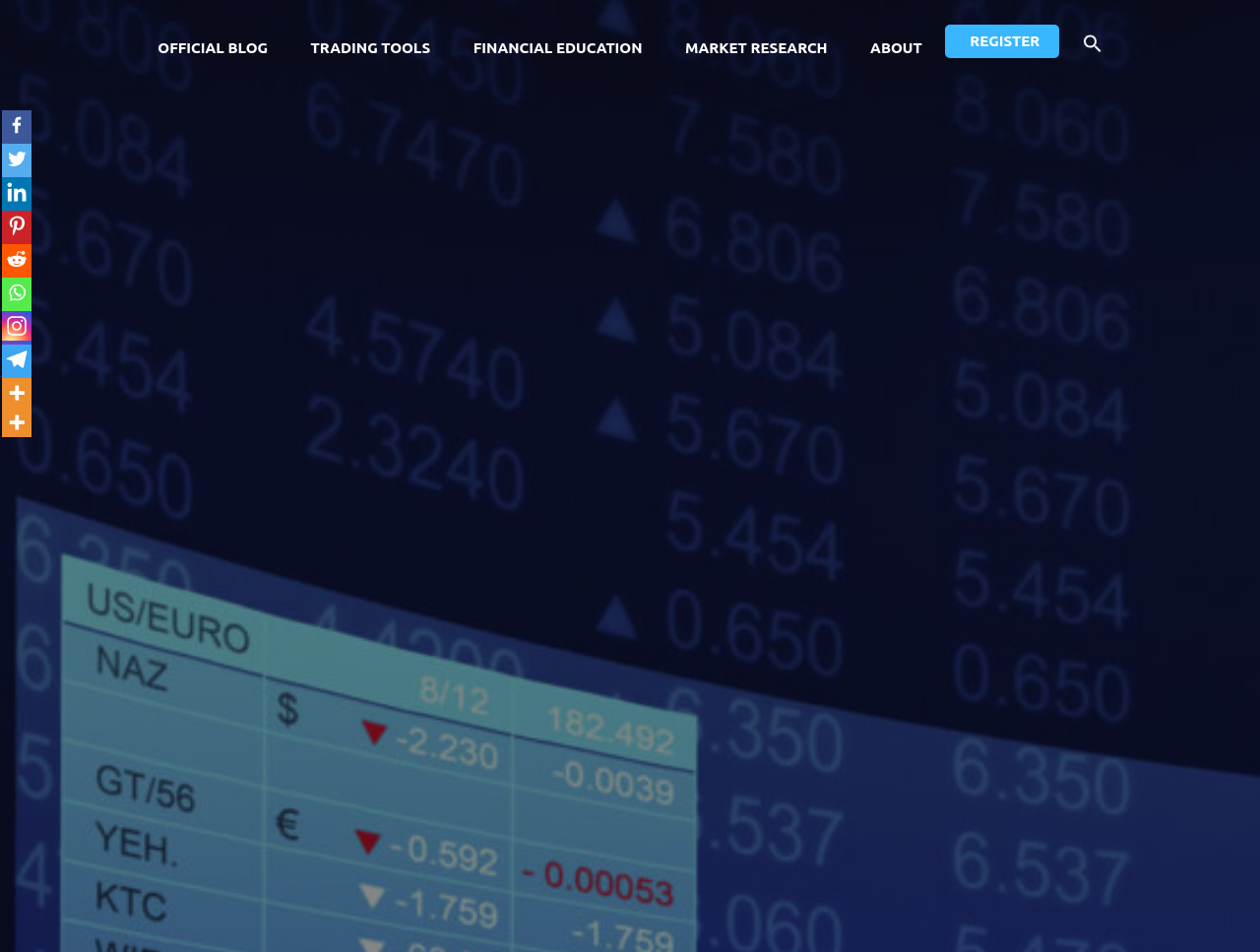Could you determine the bounding box coordinates of the clickable element to complete the instruction: "Register for an account"? Provide the coordinates as four float numbers between 0 and 1, i.e., [left, top, right, bottom].

[0.75, 0.026, 0.841, 0.061]